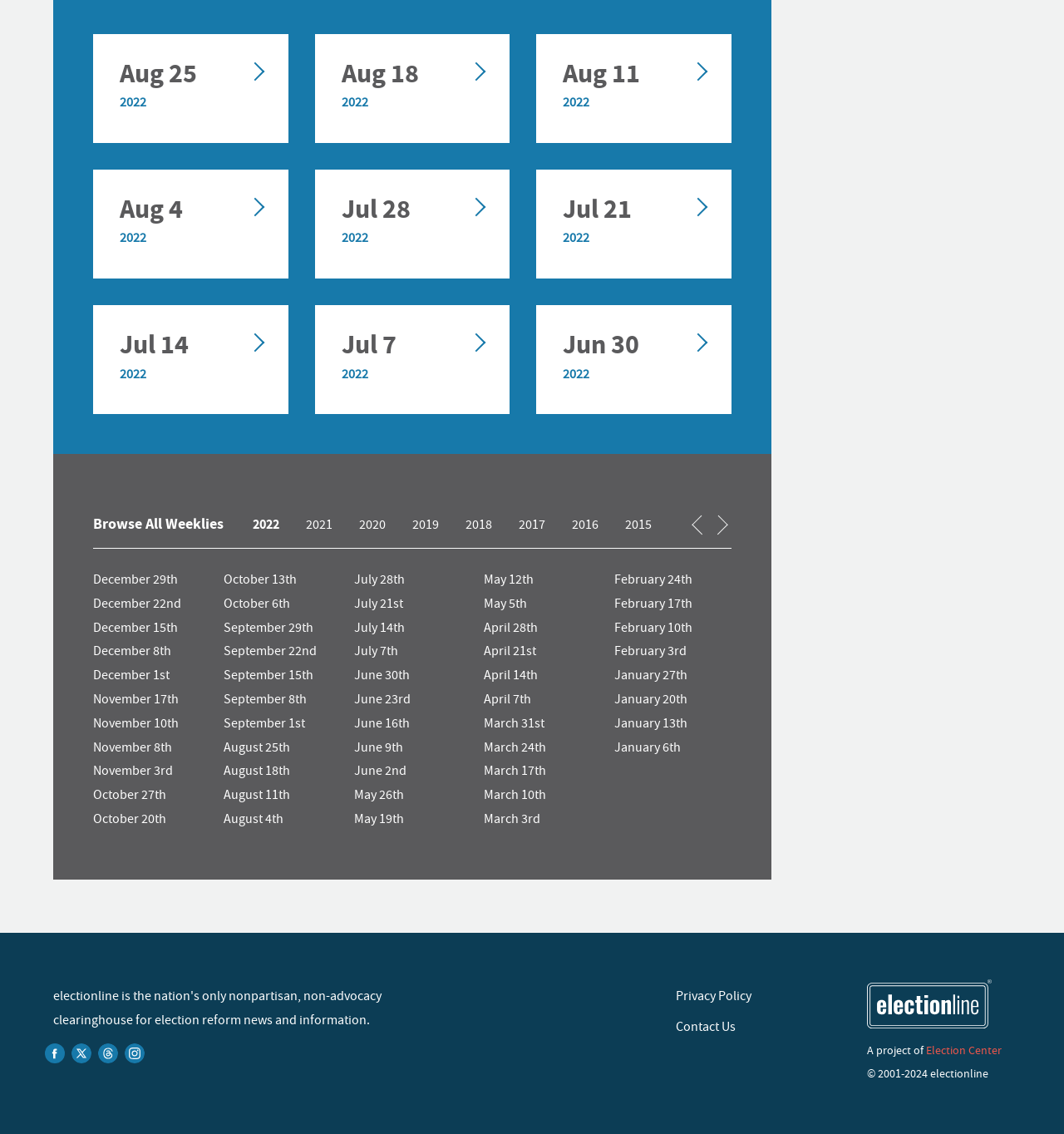Can you specify the bounding box coordinates for the region that should be clicked to fulfill this instruction: "read about Kauai, Hawaii".

[0.1, 0.22, 0.177, 0.238]